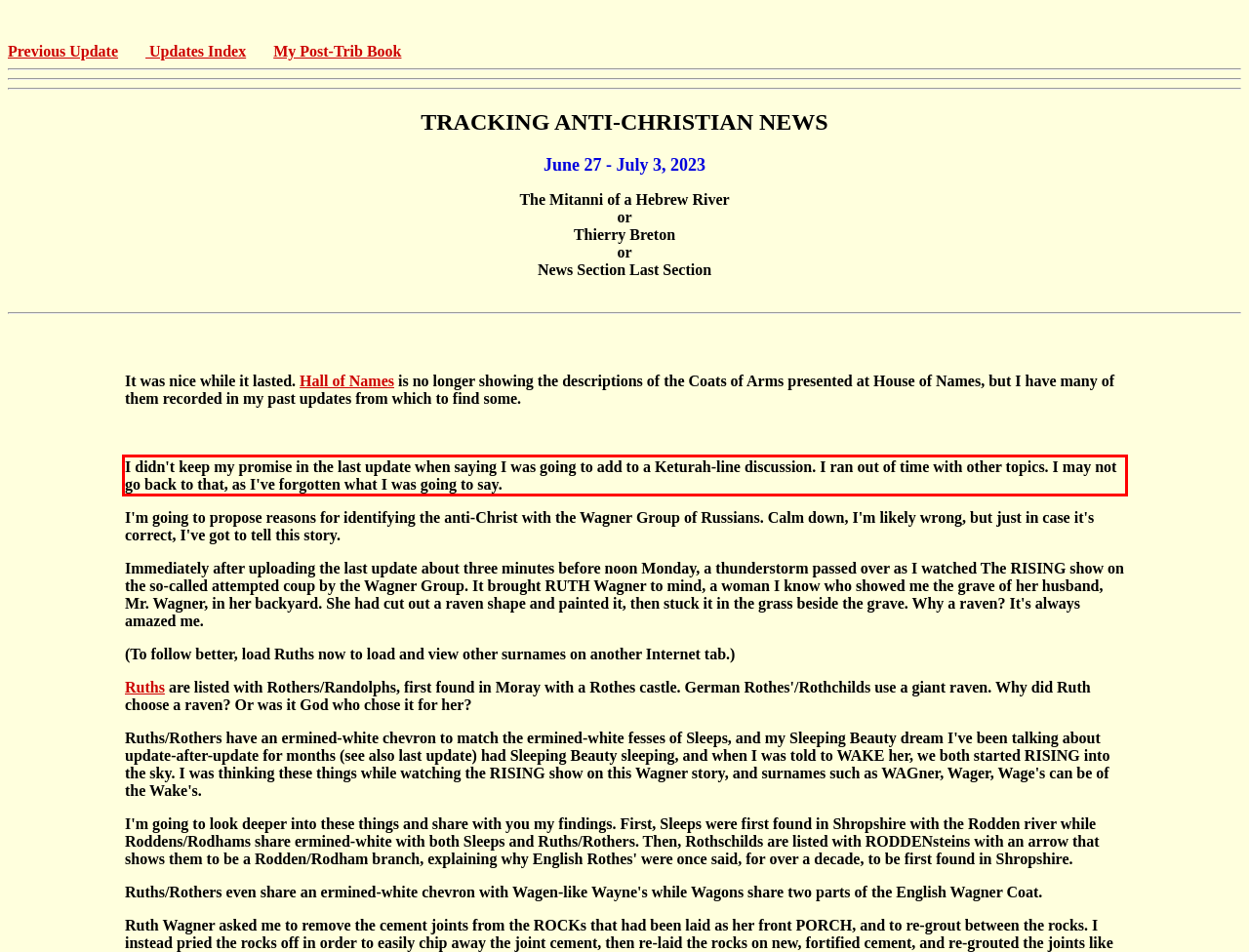View the screenshot of the webpage and identify the UI element surrounded by a red bounding box. Extract the text contained within this red bounding box.

I didn't keep my promise in the last update when saying I was going to add to a Keturah-line discussion. I ran out of time with other topics. I may not go back to that, as I've forgotten what I was going to say.